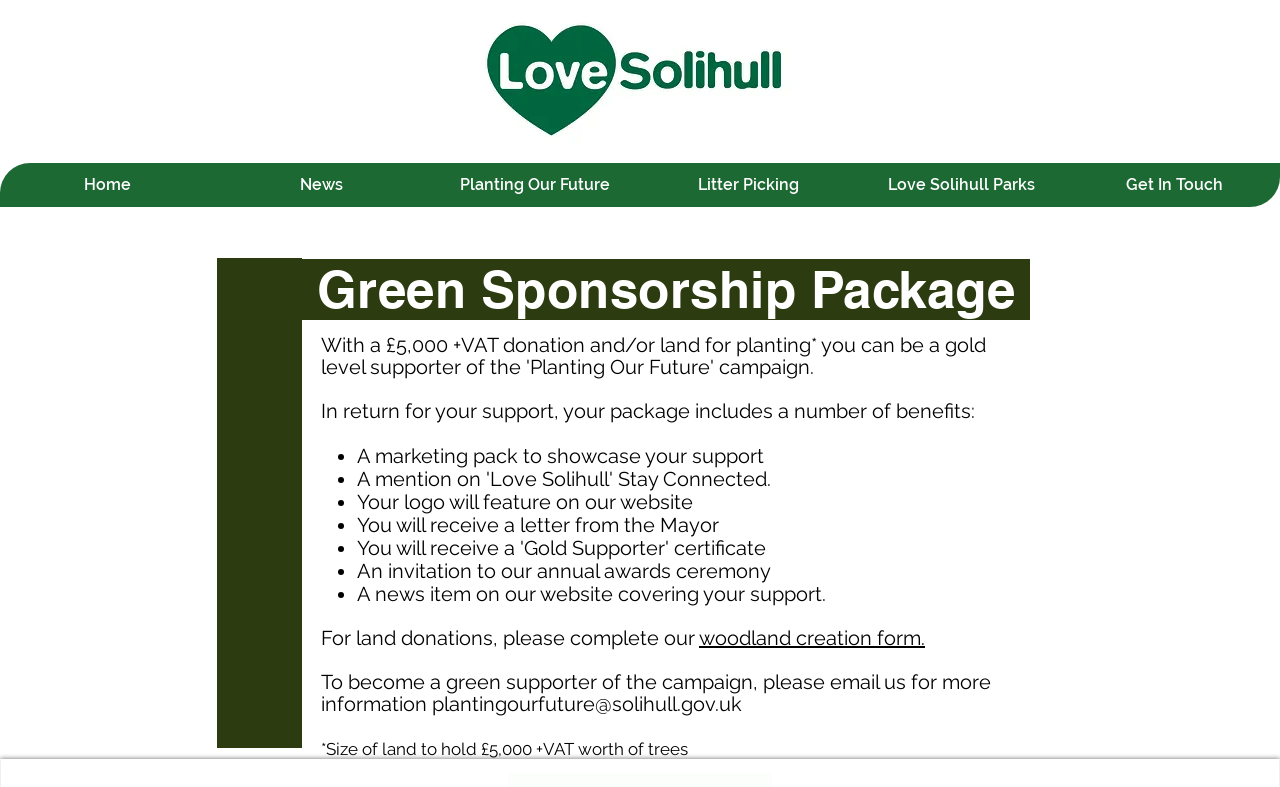Pinpoint the bounding box coordinates of the clickable element needed to complete the instruction: "Click the woodland creation form link". The coordinates should be provided as four float numbers between 0 and 1: [left, top, right, bottom].

[0.546, 0.795, 0.723, 0.826]